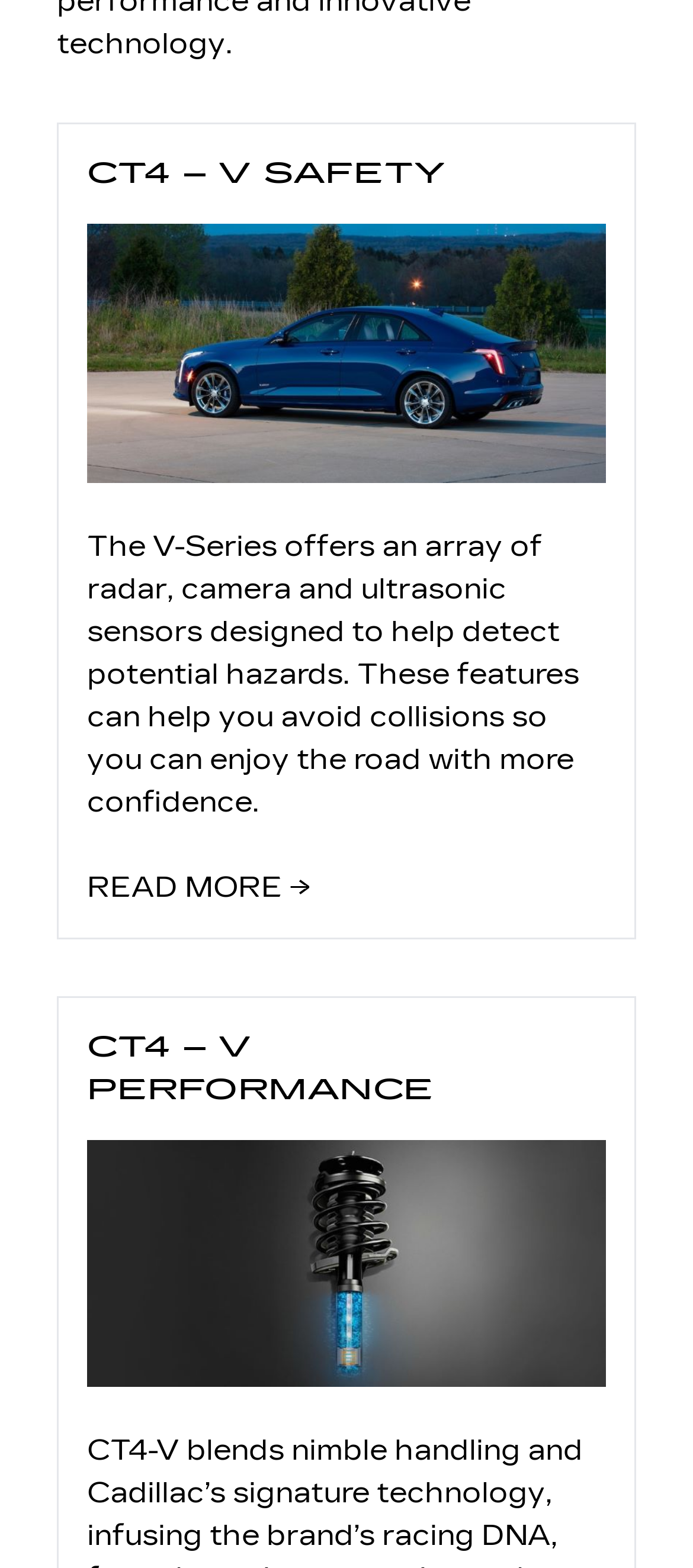Extract the bounding box coordinates for the UI element described as: "Read More →".

[0.126, 0.555, 0.449, 0.579]